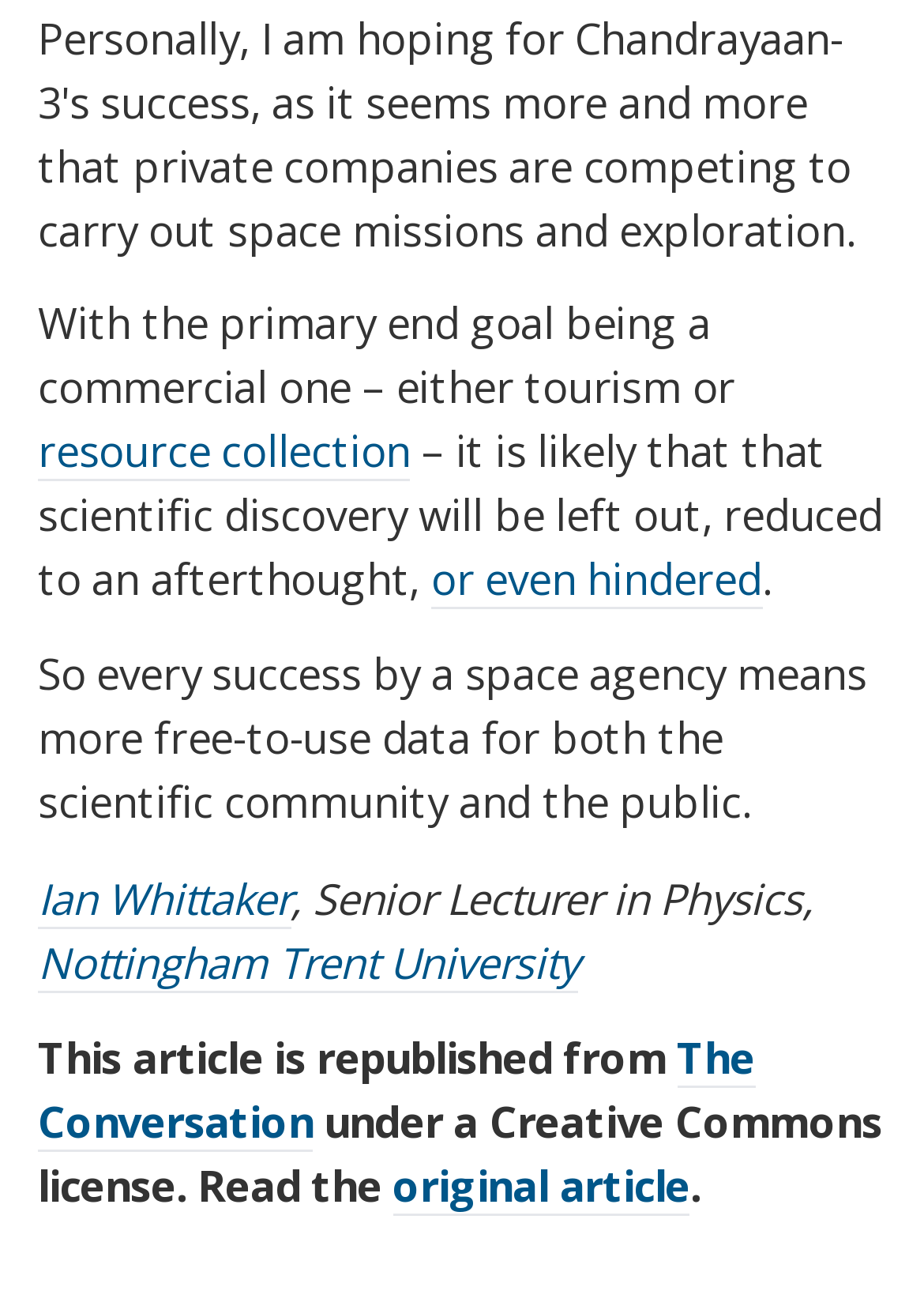Please reply to the following question with a single word or a short phrase:
What is the benefit of a space agency's success?

Free-to-use data